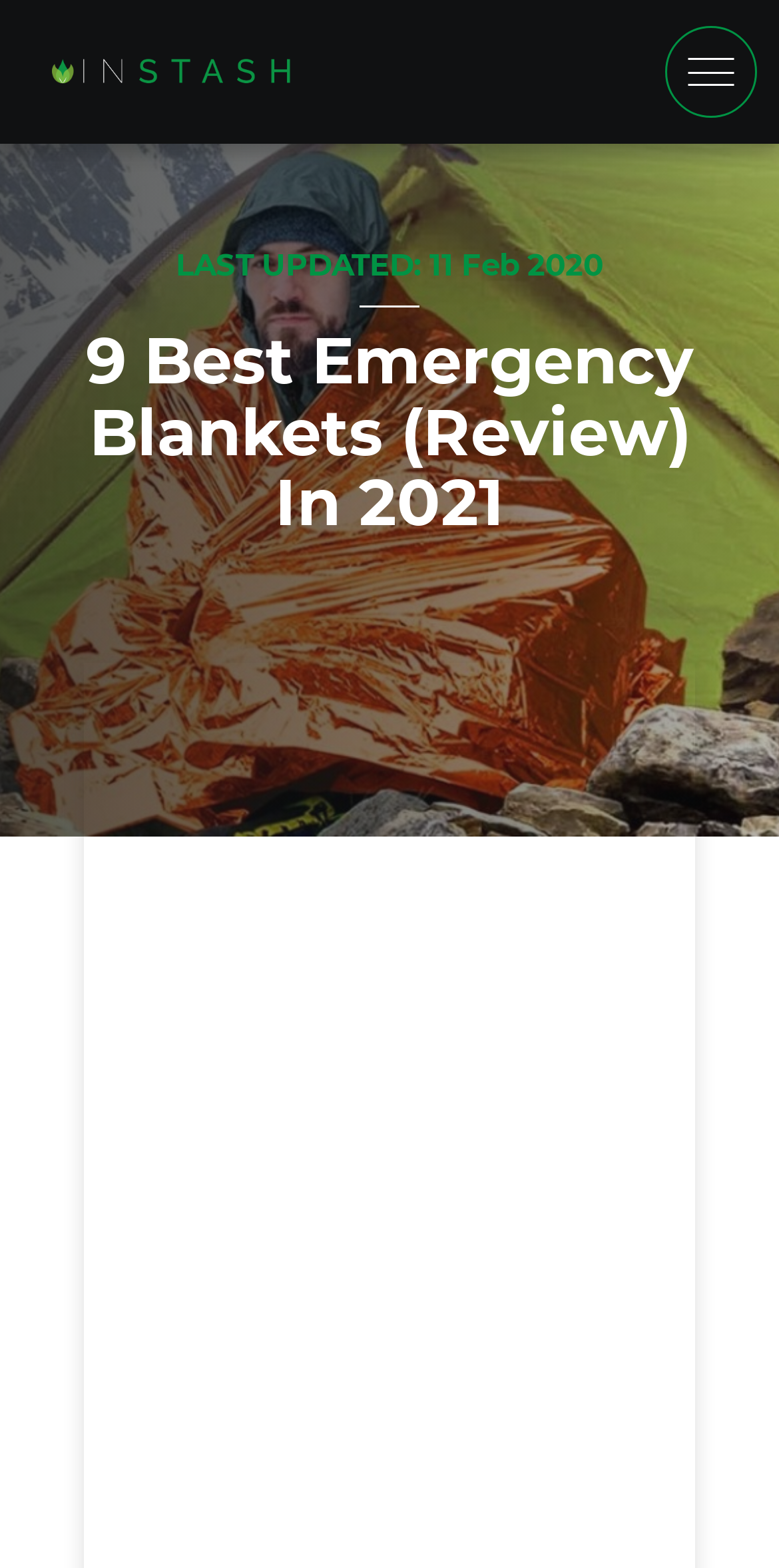Please identify and generate the text content of the webpage's main heading.

9 Best Emergency Blankets (Review) In 2021